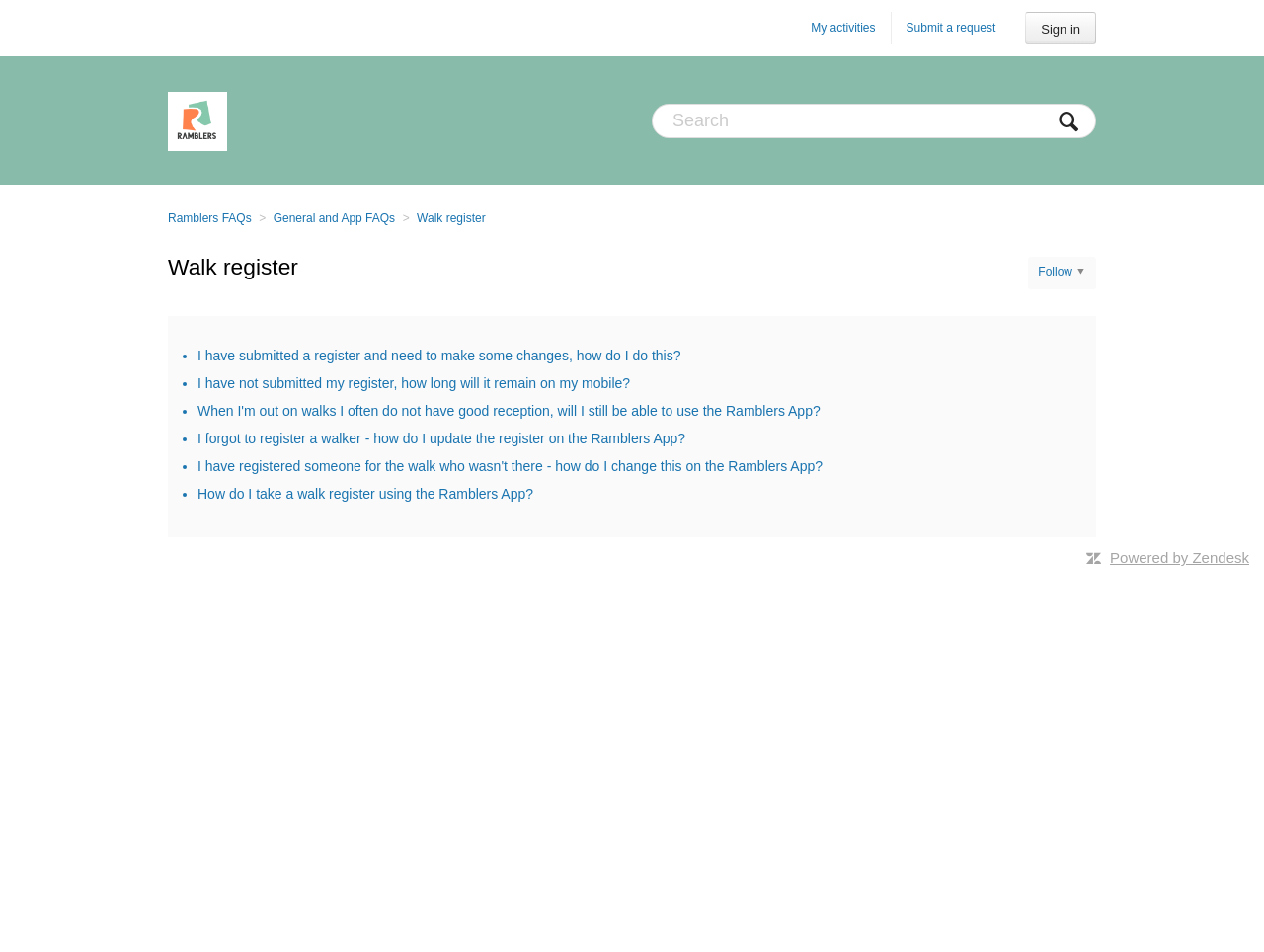Determine the bounding box coordinates of the region that needs to be clicked to achieve the task: "View News & Analysis".

None